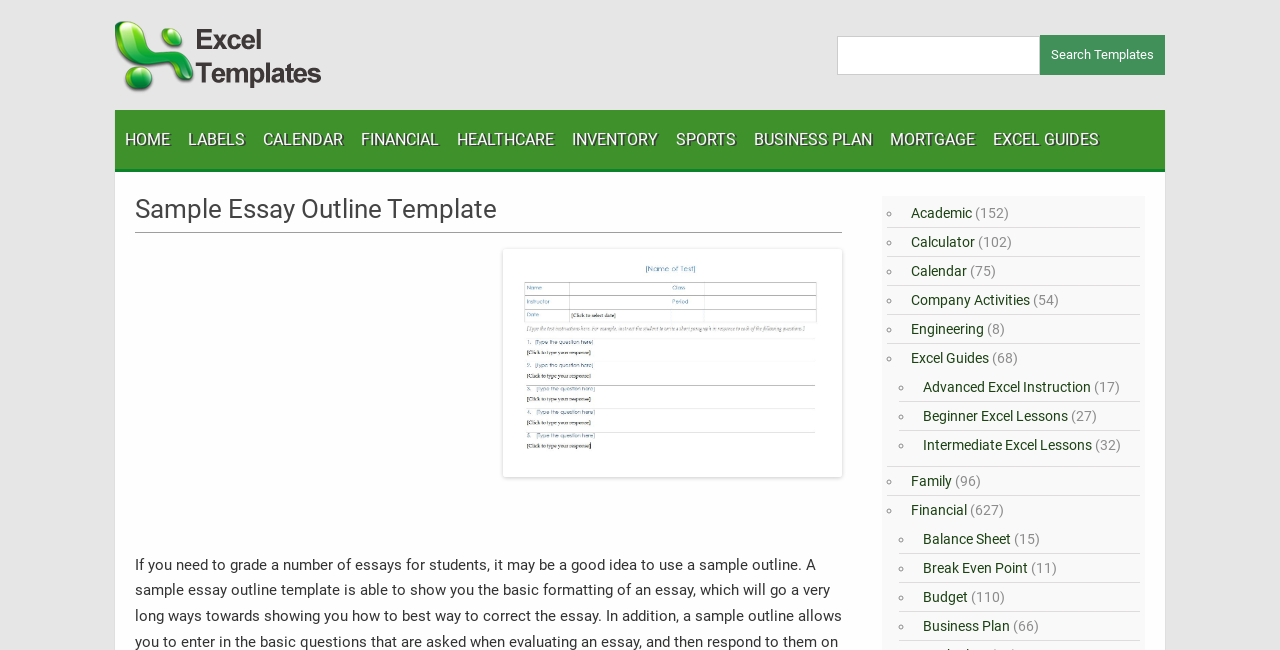What type of templates are available on this webpage?
Please provide a single word or phrase as the answer based on the screenshot.

Various templates